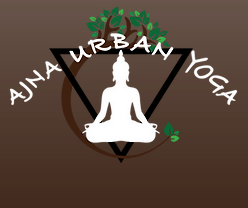What is the tone of the background?
Answer the question using a single word or phrase, according to the image.

Warm, earthy